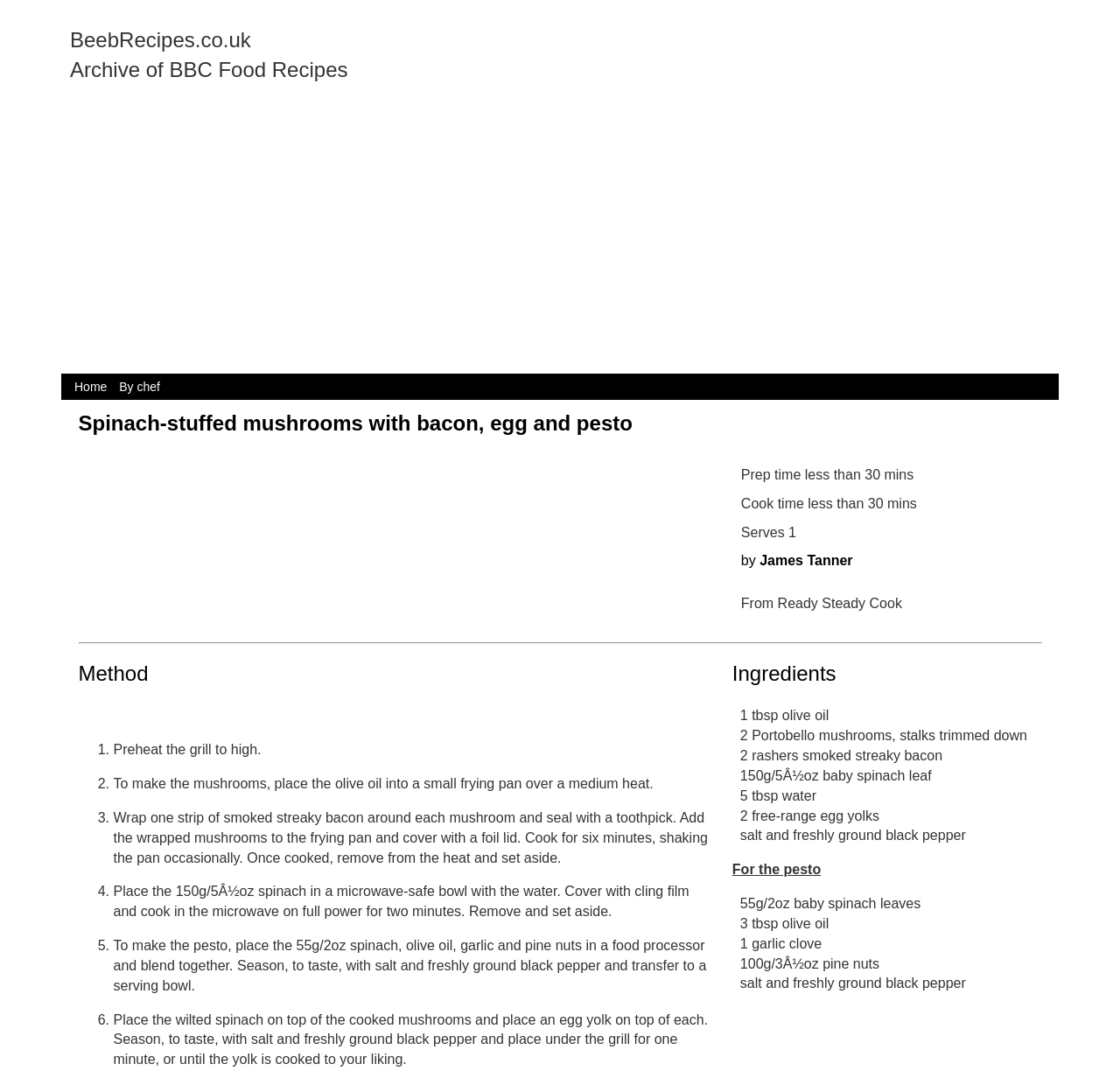Please answer the following query using a single word or phrase: 
What is the method of cooking the mushrooms?

grill